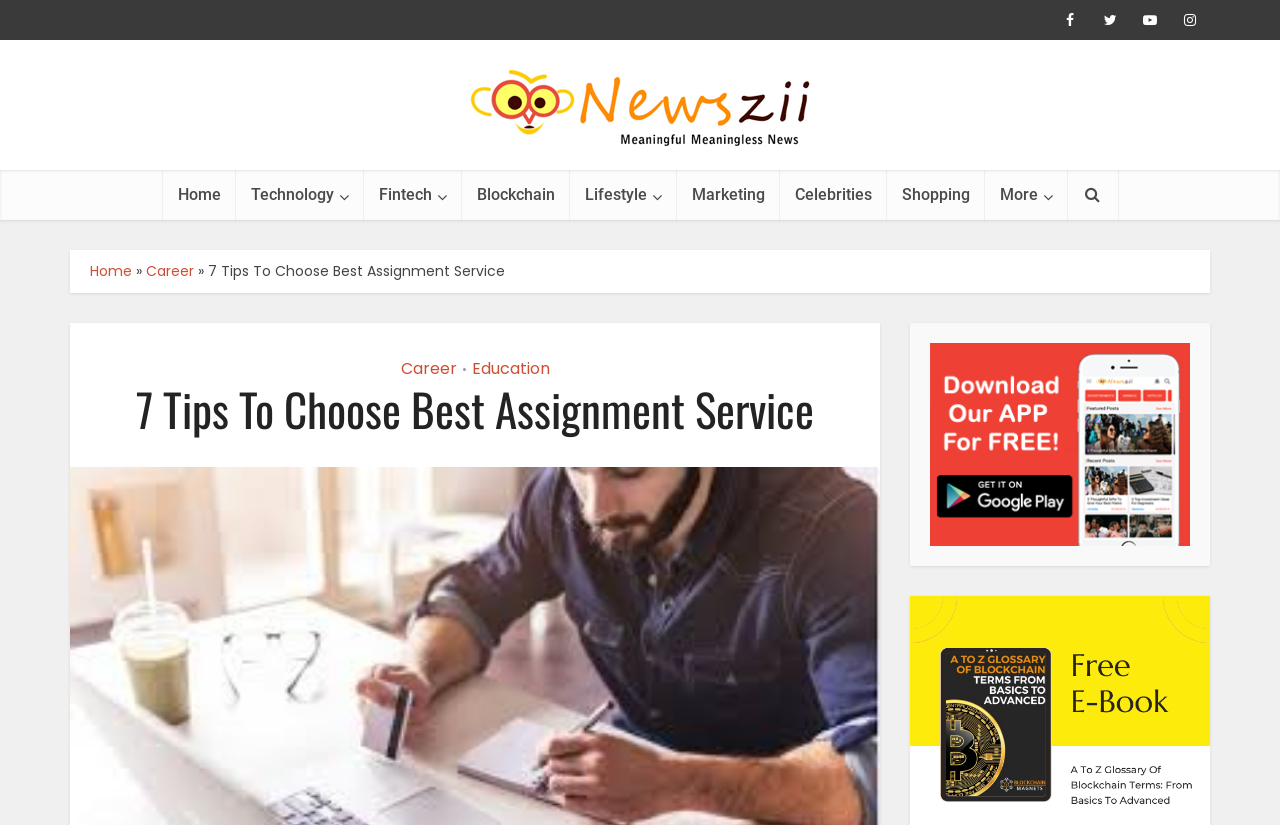Please locate the bounding box coordinates for the element that should be clicked to achieve the following instruction: "view news about fintech". Ensure the coordinates are given as four float numbers between 0 and 1, i.e., [left, top, right, bottom].

[0.284, 0.206, 0.361, 0.267]